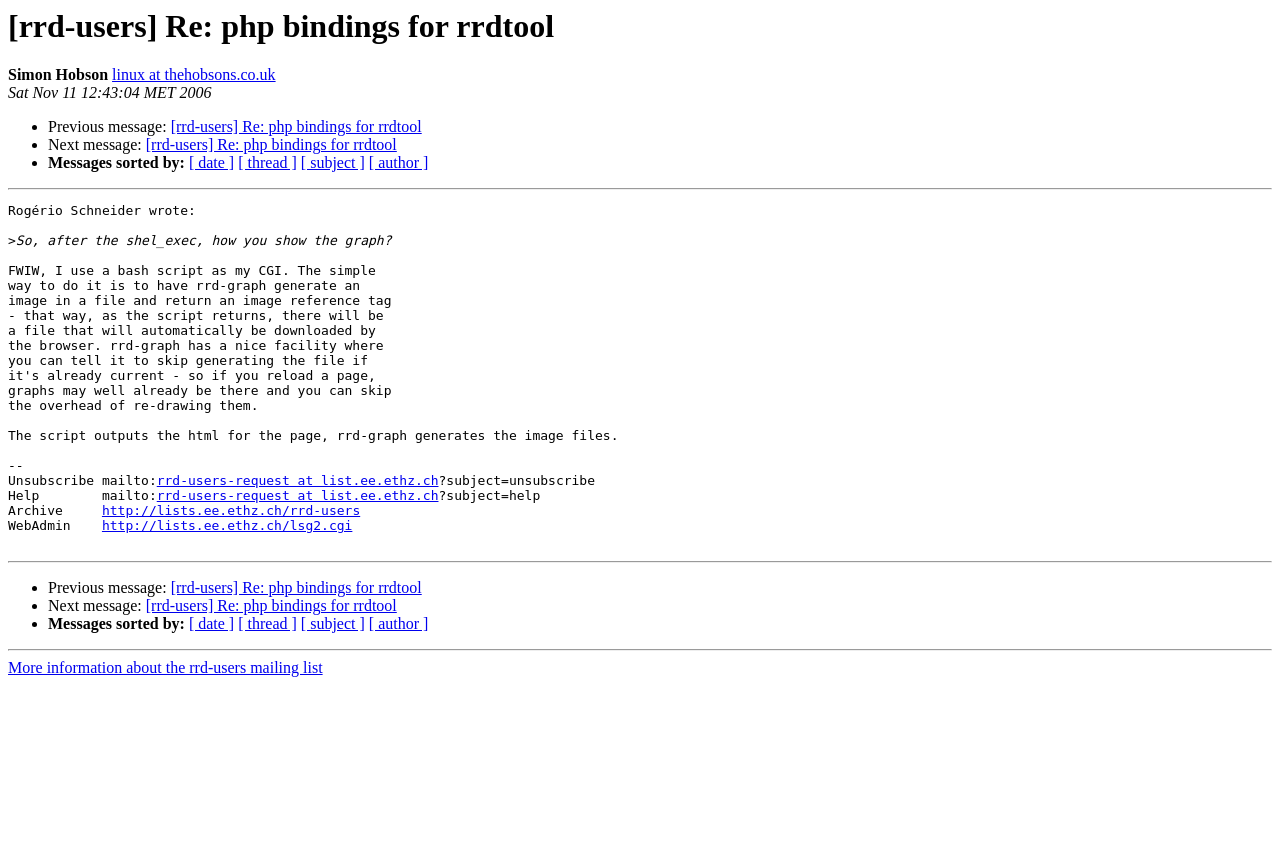Use a single word or phrase to answer the following:
How many links are there in the webpage?

13